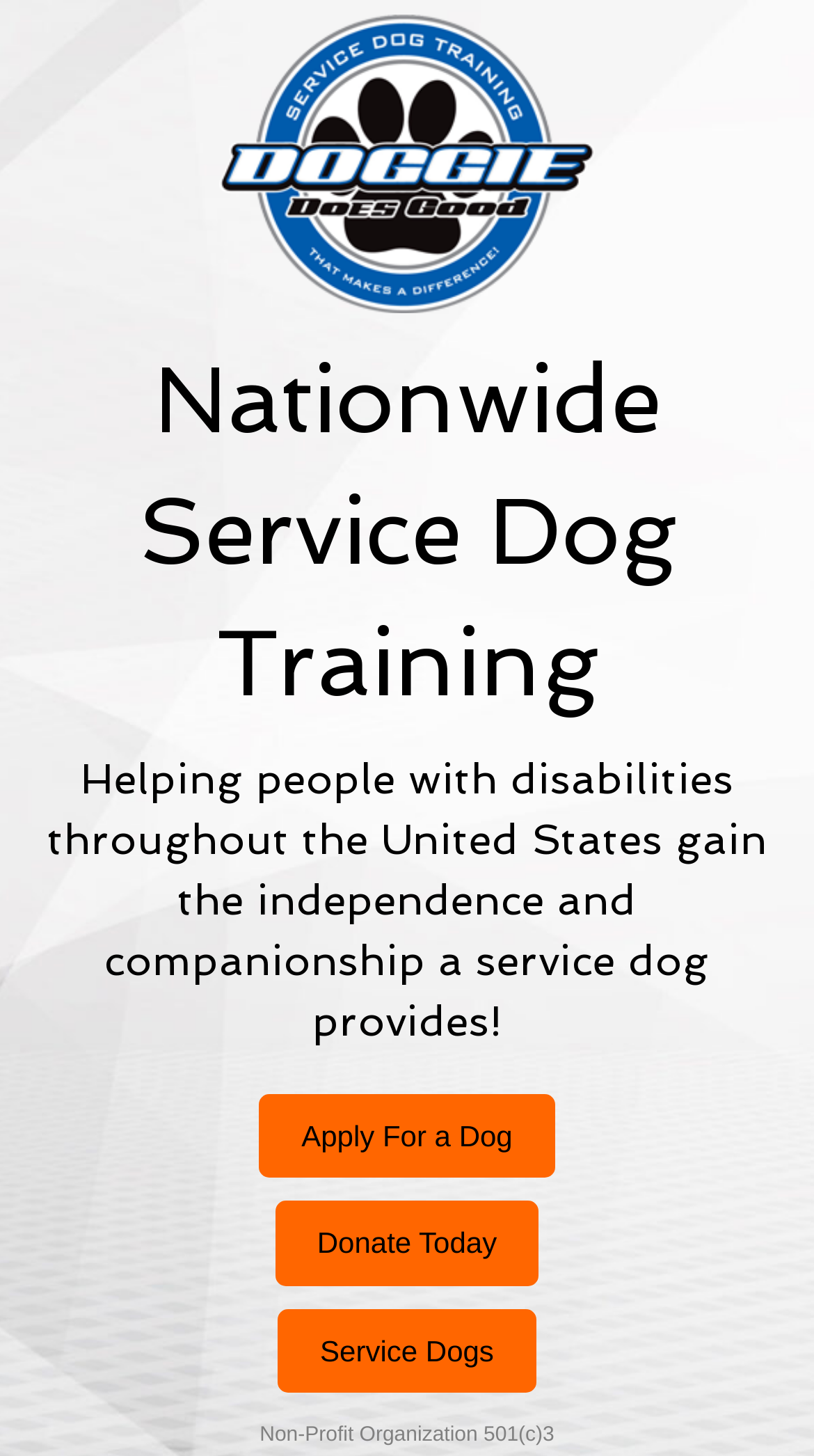Ascertain the bounding box coordinates for the UI element detailed here: "Share by Mail". The coordinates should be provided as [left, top, right, bottom] with each value being a float between 0 and 1.

None